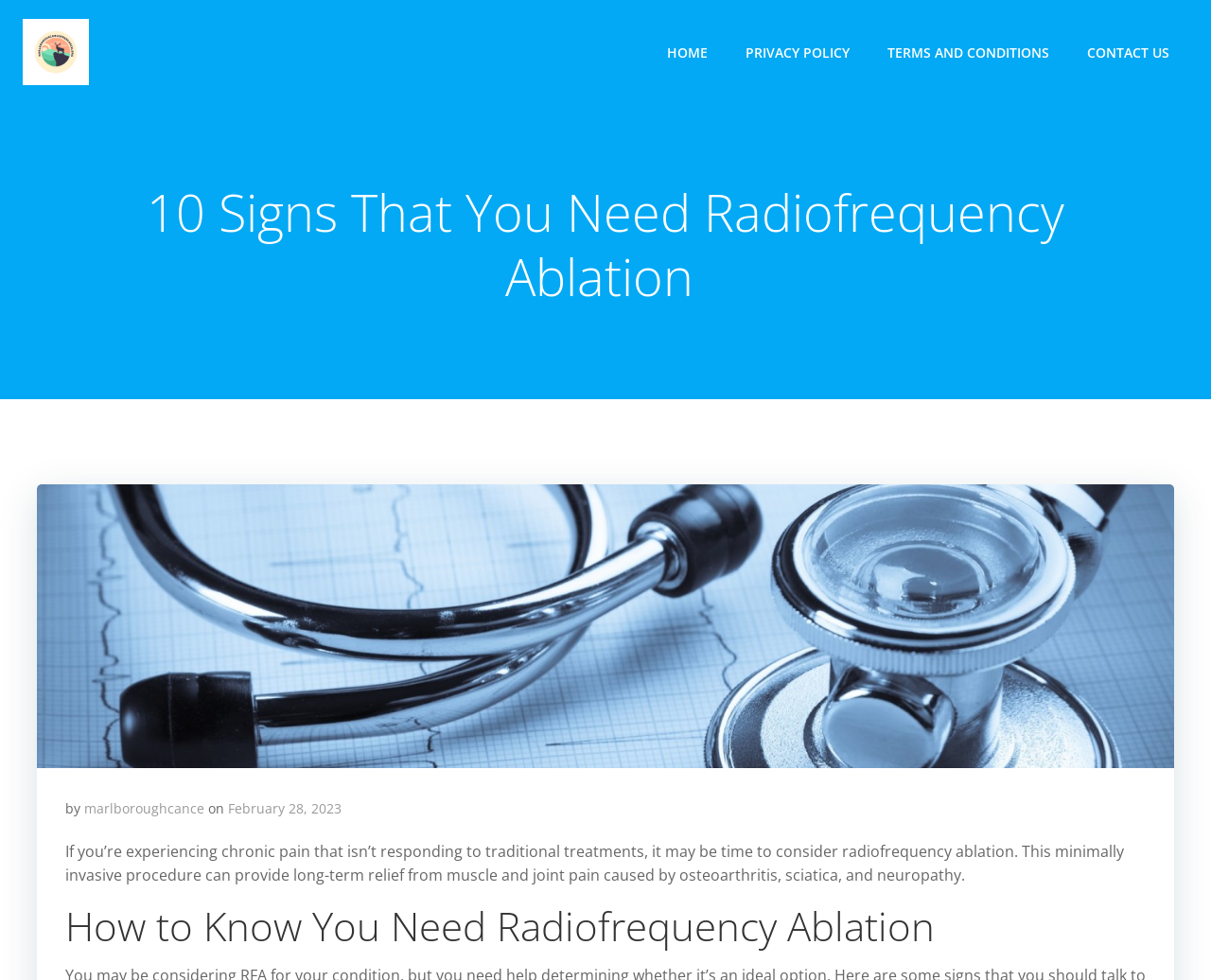Using the provided description Contact Us, find the bounding box coordinates for the UI element. Provide the coordinates in (top-left x, top-left y, bottom-right x, bottom-right y) format, ensuring all values are between 0 and 1.

[0.898, 0.043, 0.966, 0.063]